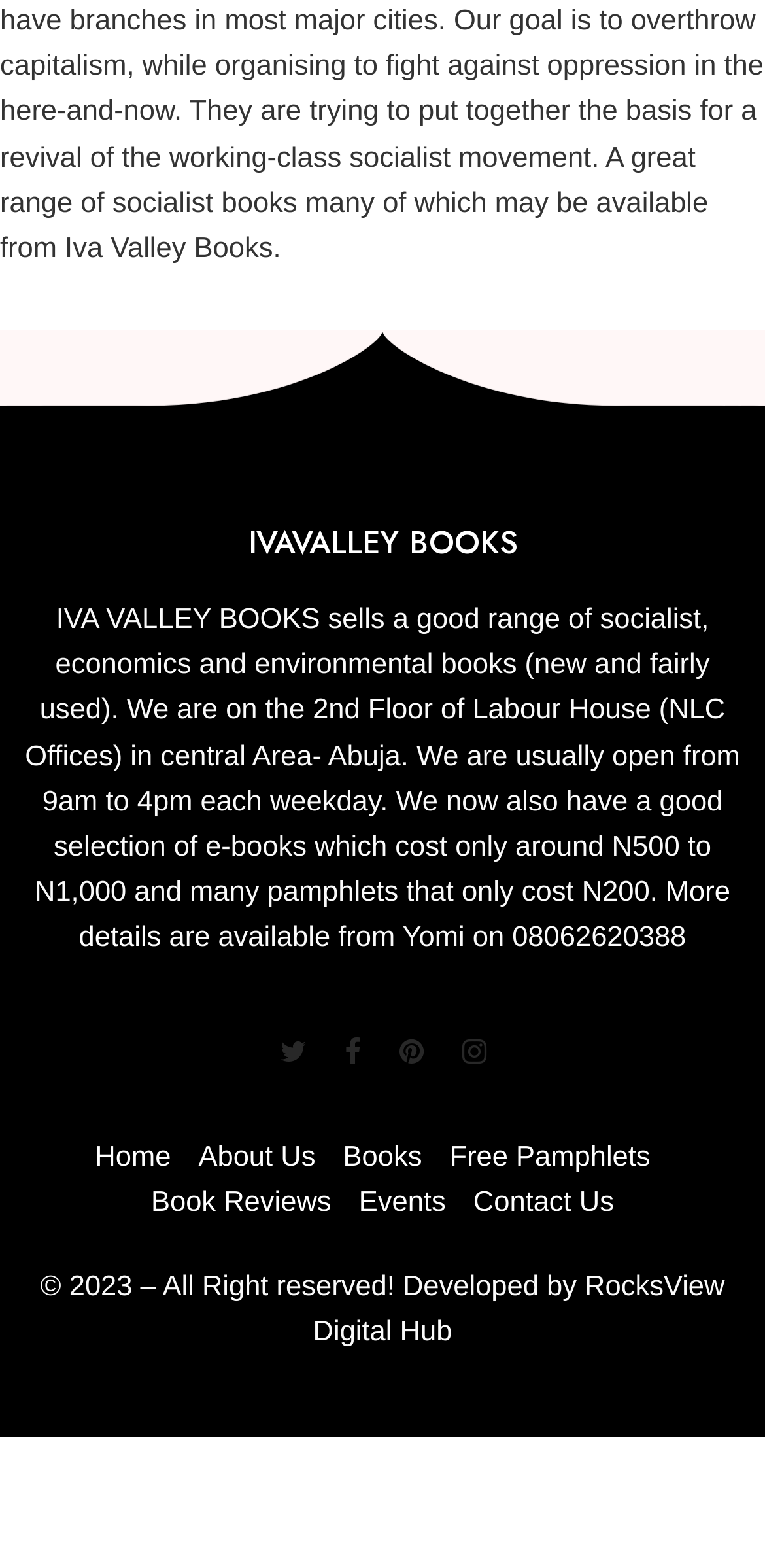What is the name of the bookstore?
Please answer the question as detailed as possible based on the image.

The name of the bookstore can be found in the heading element at the top of the page, which reads 'IVAVALLEY BOOKS'.